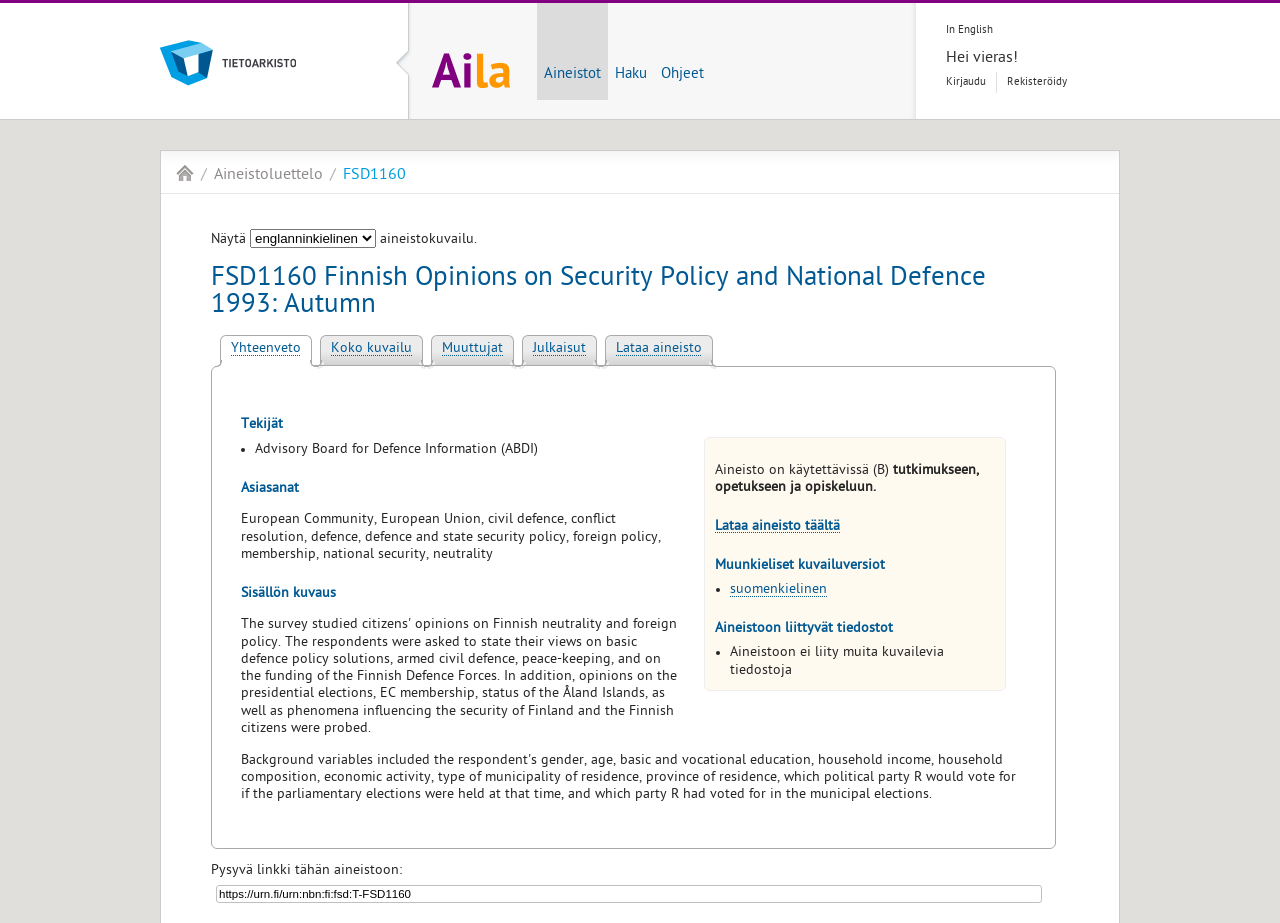Determine the bounding box coordinates for the area you should click to complete the following instruction: "Download aineisto".

[0.481, 0.37, 0.548, 0.388]